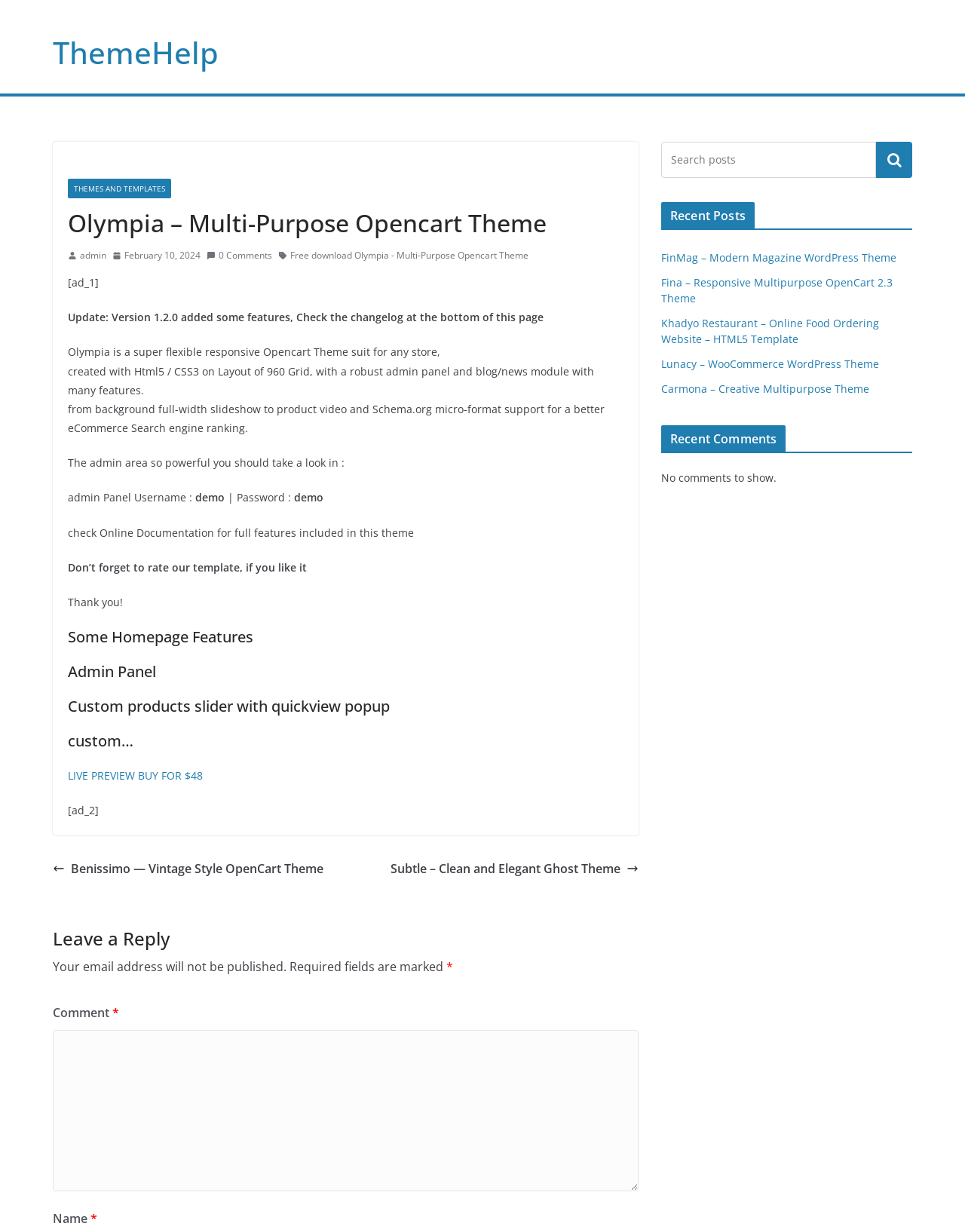Answer the question below with a single word or a brief phrase: 
How much does the theme cost?

$48